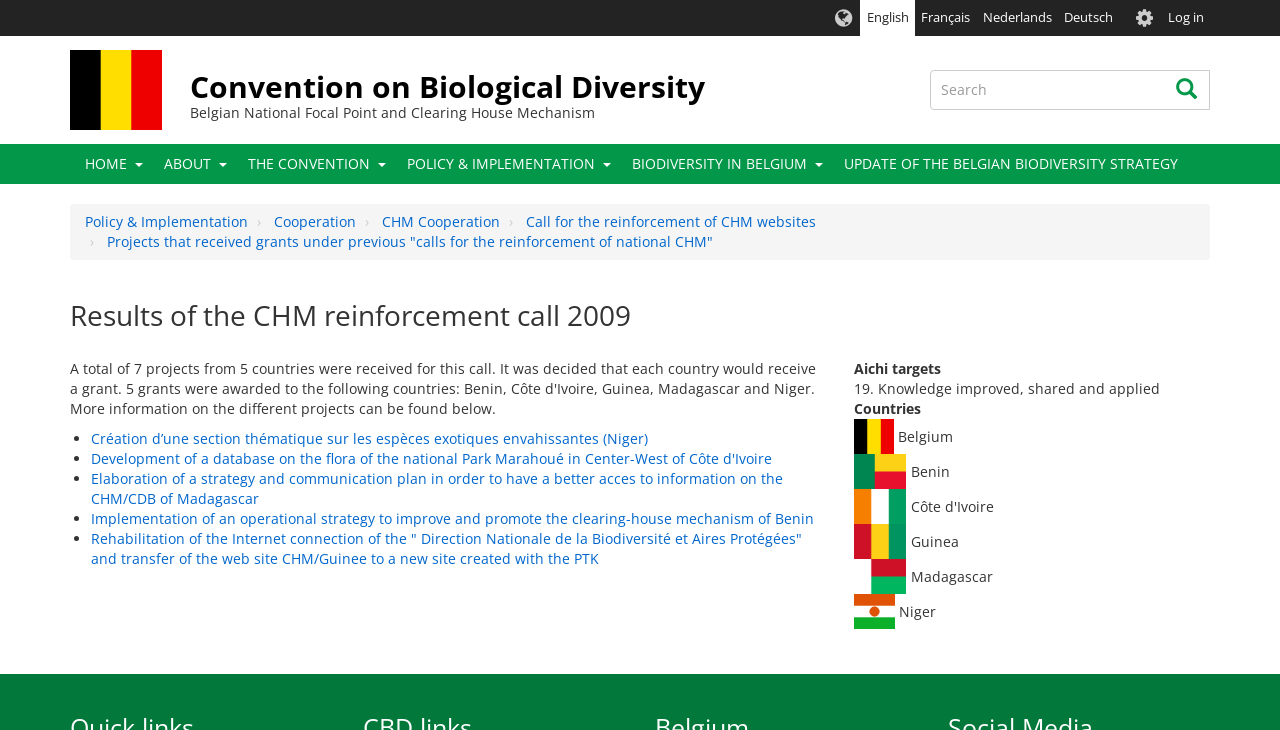Provide an in-depth caption for the contents of the webpage.

The webpage is about the results of the CHM reinforcement call 2009, specifically highlighting the projects that received grants from five countries. At the top, there are several links for language selection, including English, Français, Nederlands, and Deutsch. Below that, there is a navigation menu with links to the user account, home, and Convention on Biological Diversity.

On the left side, there is a main navigation menu with links to HOME, ABOUT, THE CONVENTION, POLICY & IMPLEMENTATION, and BIODIVERSITY IN BELGIUM. Each of these links has a corresponding button with a dropdown menu.

The main content of the page is divided into two sections. The first section lists the projects that received grants, with each project represented by a bullet point and a link to more information. The projects are from Niger, Côte d'Ivoire, Madagascar, Benin, and Guinea.

The second section appears to be a sidebar with additional information. There is a heading "Aichi targets" followed by a subheading "19. Knowledge improved, shared and applied". Below that, there is a list of countries, including Belgium, Benin, Guinea, Madagascar, and Niger, each with a corresponding flag icon.

Overall, the webpage is focused on presenting information about the projects that received grants from the CHM reinforcement call 2009, with additional context provided by the navigation menus and sidebar.